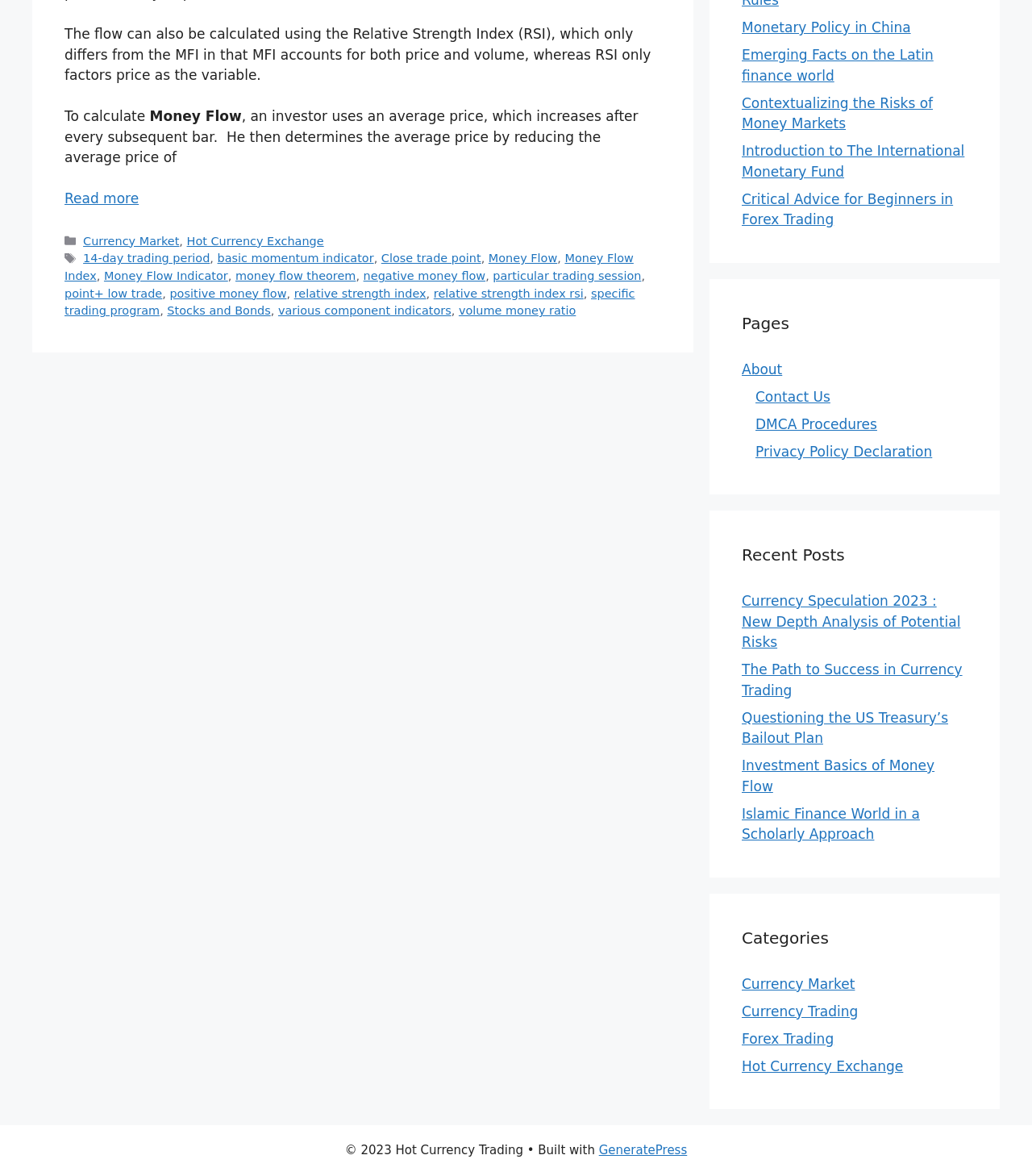Using the provided element description, identify the bounding box coordinates as (top-left x, top-left y, bottom-right x, bottom-right y). Ensure all values are between 0 and 1. Description: GeneratePress

[0.58, 0.972, 0.666, 0.984]